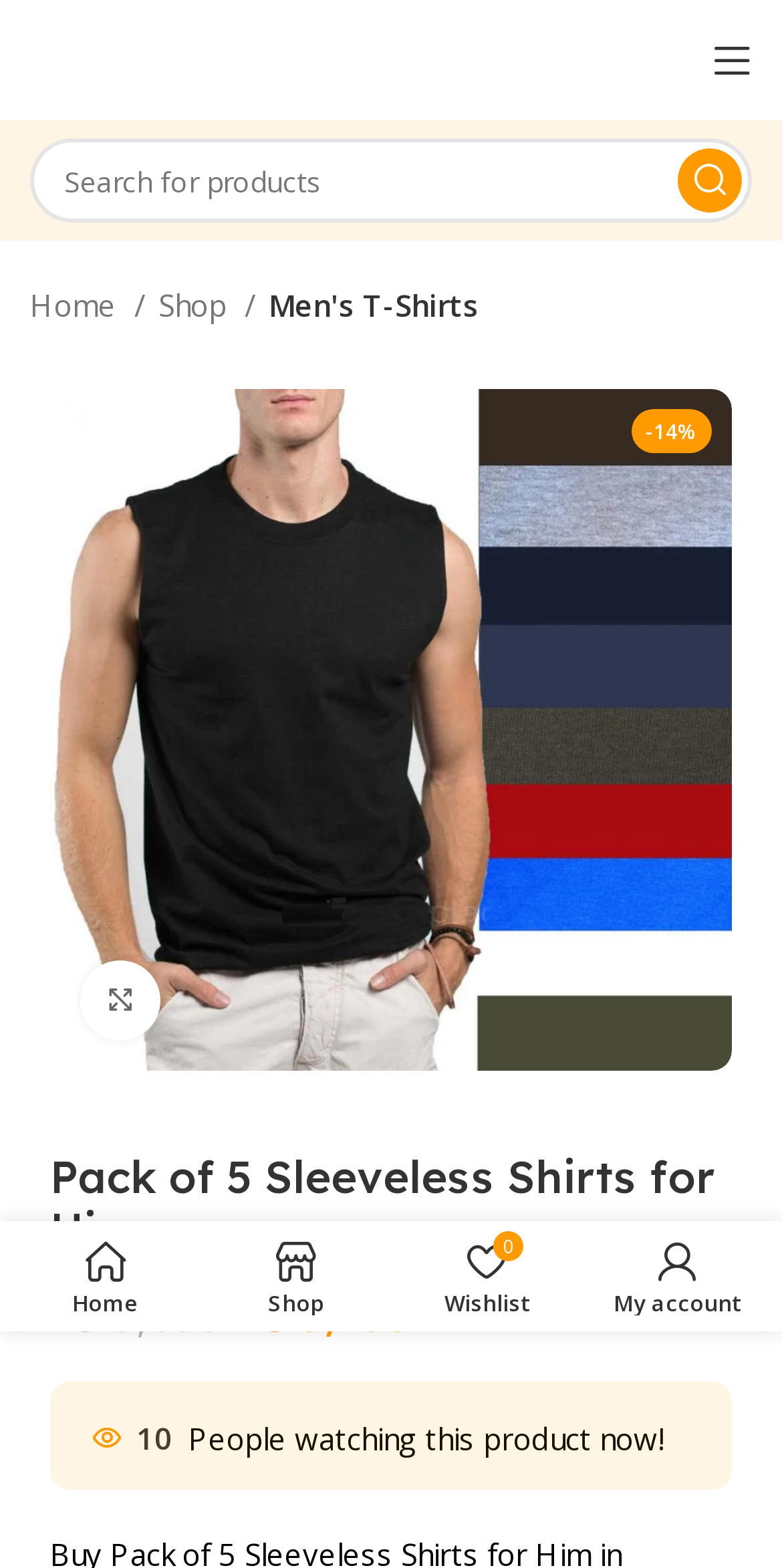Use a single word or phrase to answer the following:
What is the discount percentage?

-14%